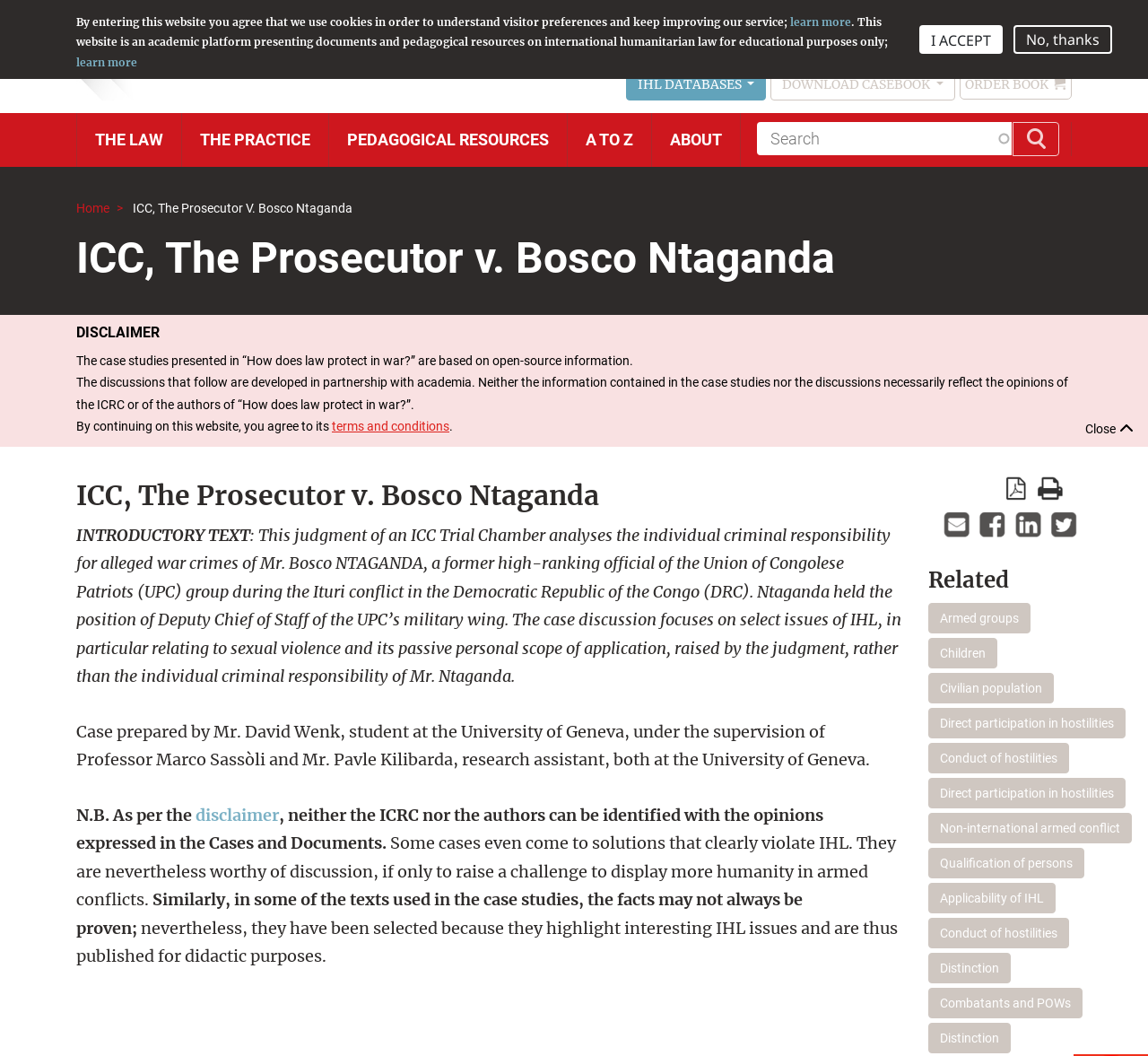Identify the bounding box coordinates of the clickable region necessary to fulfill the following instruction: "Search for a casebook". The bounding box coordinates should be four float numbers between 0 and 1, i.e., [left, top, right, bottom].

[0.659, 0.115, 0.881, 0.147]